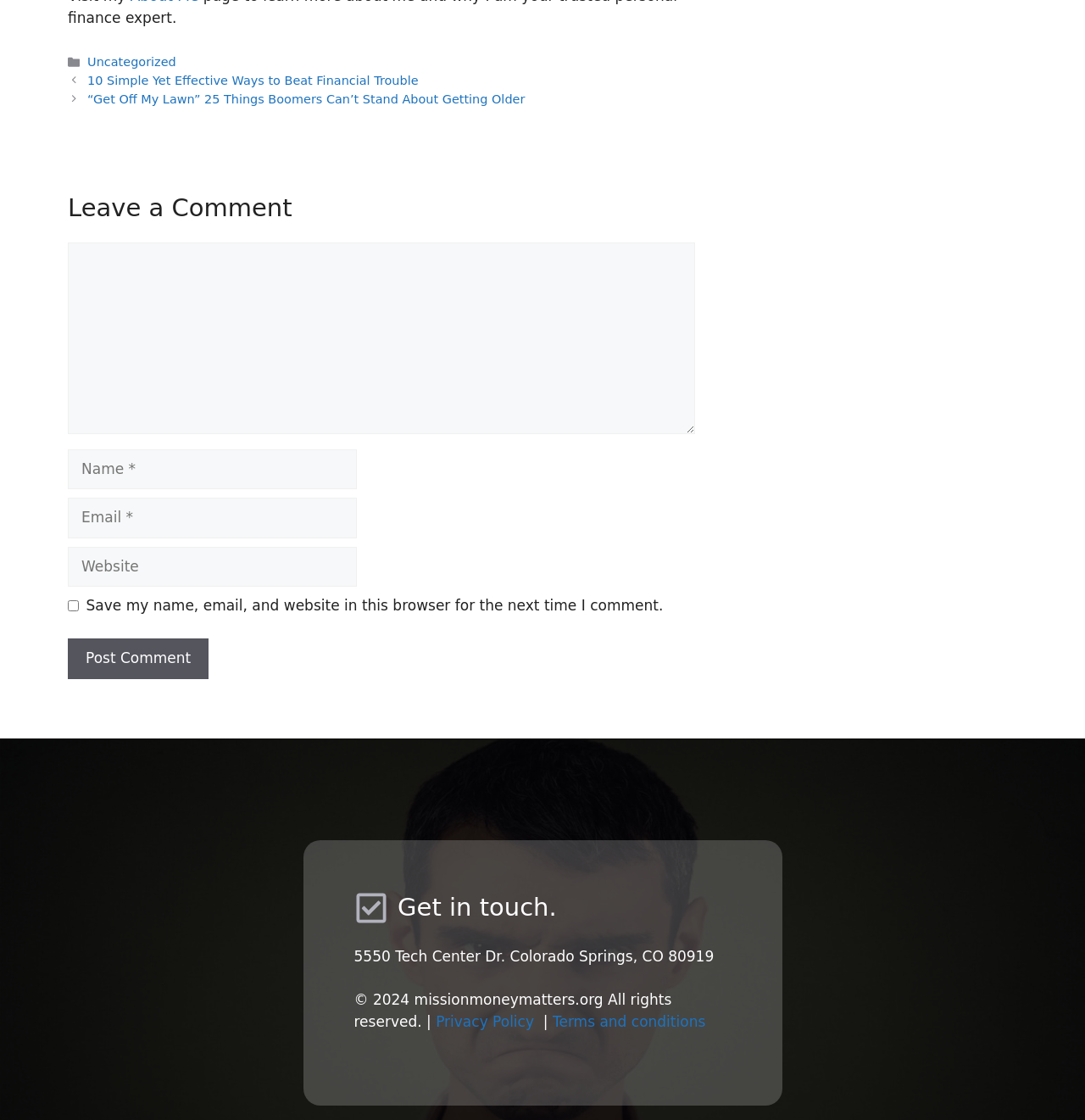Please specify the bounding box coordinates of the region to click in order to perform the following instruction: "Post a comment".

[0.062, 0.57, 0.192, 0.606]